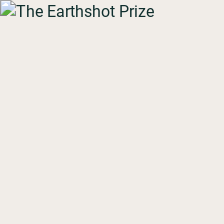When do nominations for the 2023 Prize open? Refer to the image and provide a one-word or short phrase answer.

December 5, 2022